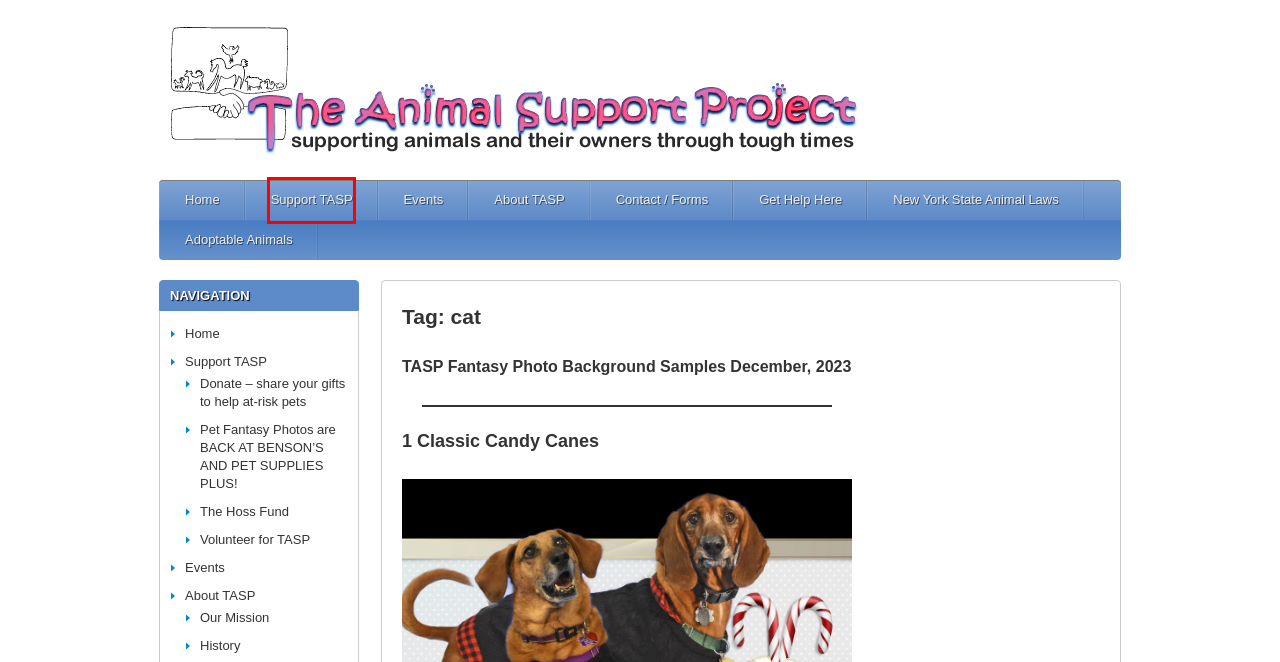Evaluate the webpage screenshot and identify the element within the red bounding box. Select the webpage description that best fits the new webpage after clicking the highlighted element. Here are the candidates:
A. The Animal Support Project » History
B. The Animal Support Project
C. The Animal Support Project » Volunteer for TASP
D. The Animal Support Project » Support TASP
E. The Animal Support Project » New York State Animal Laws
F. The Animal Support Project » Pet Fantasy Photos are BACK AT BENSON’S and PET SUPPLIES PLUS!
G. The Animal Support Project » Get Help Here
H. The Animal Support Project » Events

D